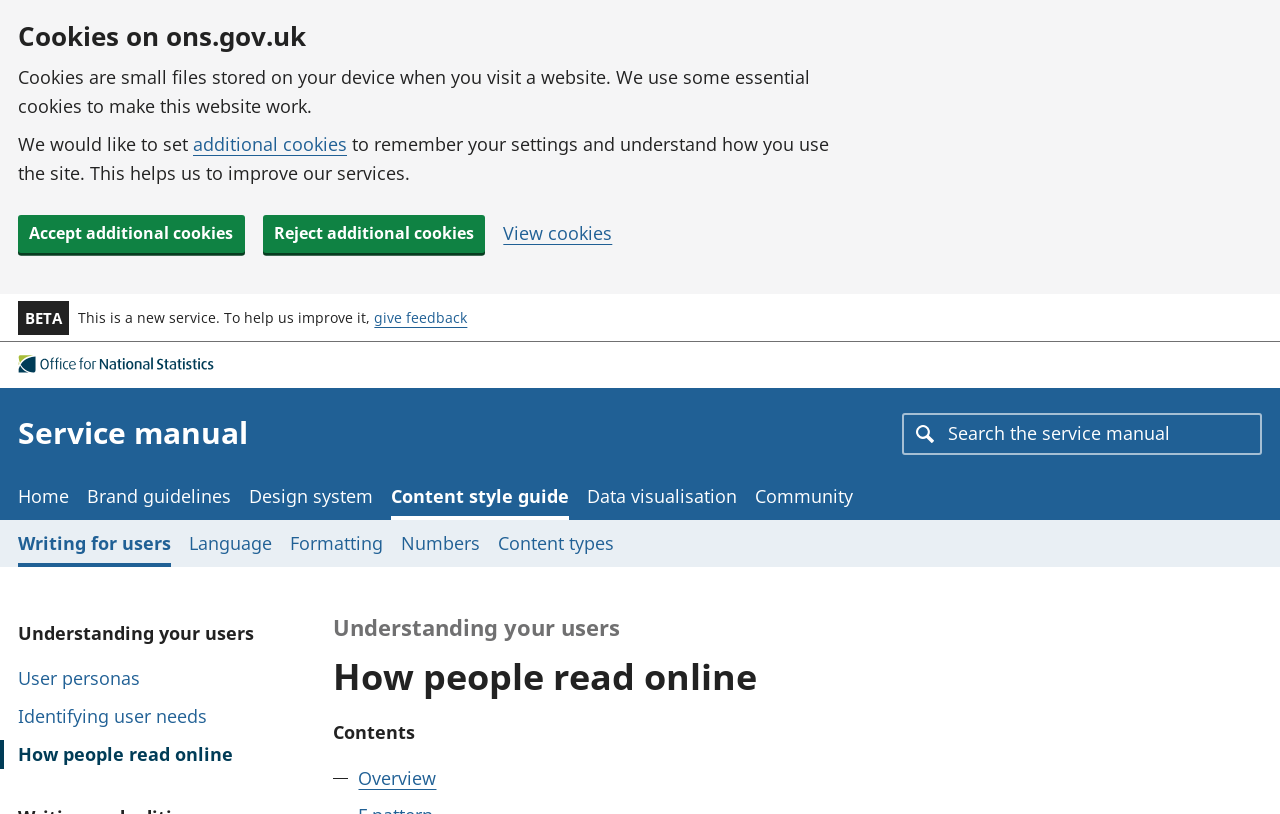Explain the webpage in detail, including its primary components.

The webpage is about understanding users and how people read online, specifically in the context of the Office for National Statistics. At the top of the page, there is a cookies banner that spans the entire width of the page, with a heading "Cookies on ons.gov.uk" and a brief description of what cookies are and how they are used on the website. There are two buttons, "Accept additional cookies" and "Reject additional cookies", and a link to "View cookies".

Below the cookies banner, there is a "Skip to main content" link, followed by a "BETA" label and a brief message asking users to provide feedback to help improve the service. There are also links to the Office for National Statistics homepage, the Service manual, and a search bar to search the service manual.

The main navigation menu is divided into two sections: the main menu and the section menu. The main menu has links to "Home", "Brand guidelines", "Design system", "Content style guide", "Data visualisation", and "Community". The section menu has links to "Writing for users", "Language", "Formatting", "Numbers", and "Content types".

The main content of the page is divided into sections, with headings and links to related pages. The first section is "Understanding your users" and has a subheading "How people read online". There are links to related pages, including "User personas", "Identifying user needs", and "Overview". The page also has a table of contents with links to different sections of the page.